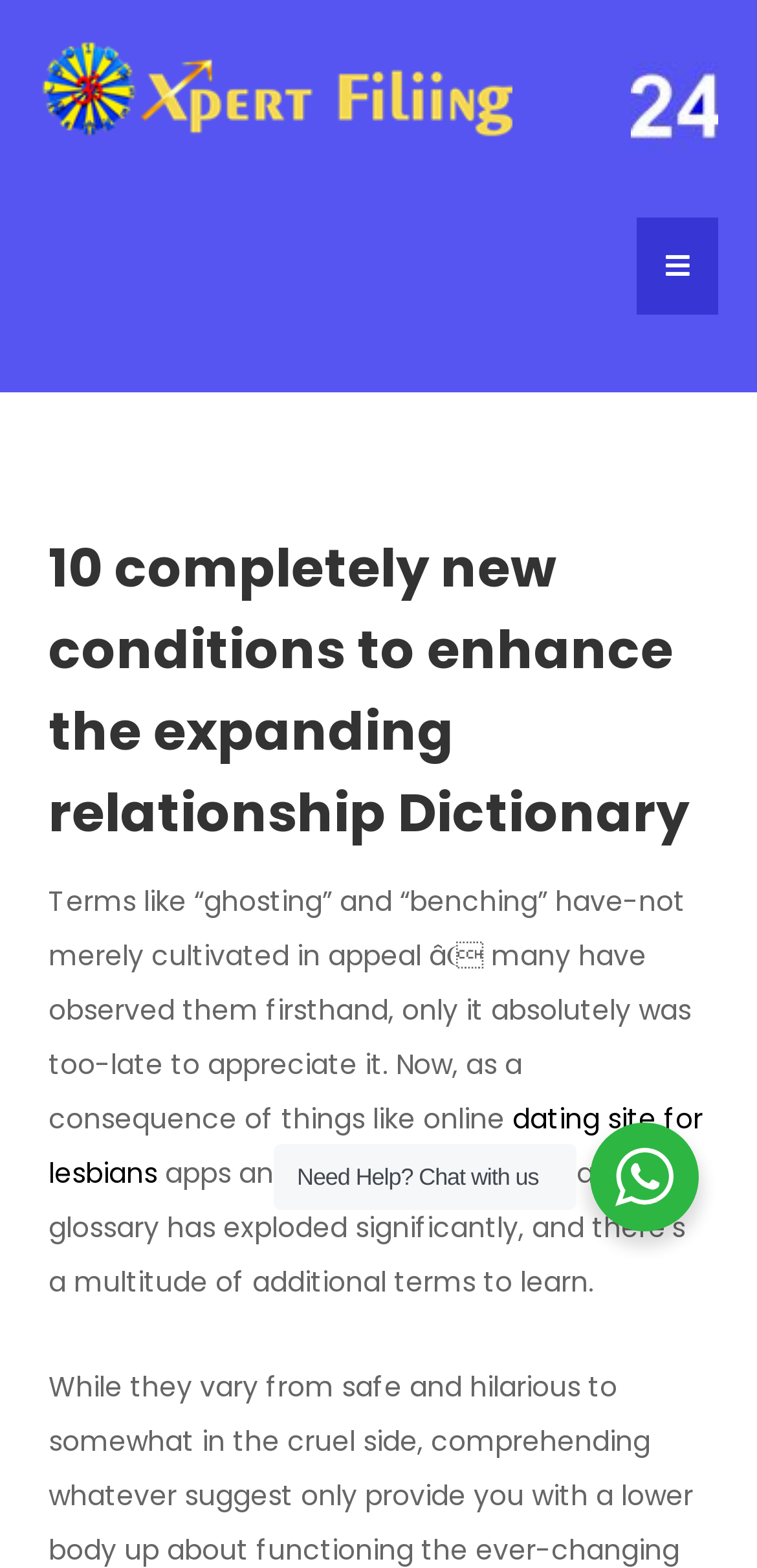Is there a way to get help on the webpage?
Give a one-word or short phrase answer based on the image.

Yes